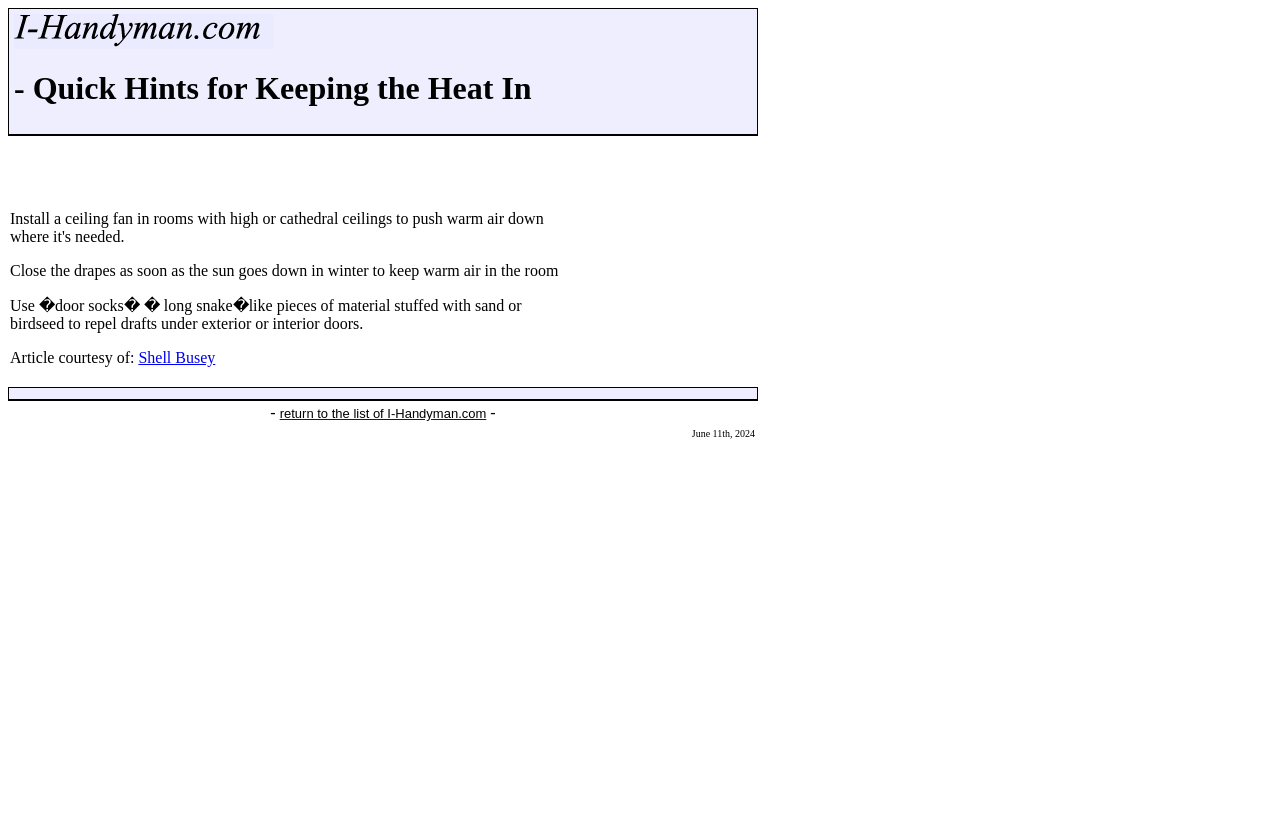Extract the main title from the webpage and generate its text.

- Quick Hints for Keeping the Heat In